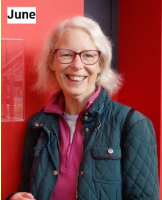Refer to the image and provide an in-depth answer to the question: 
What is the purpose of the image?

The image description suggests that the photo radiates positivity and friendliness, making it perfect for showcasing individuals involved in community activities or events like walking groups.